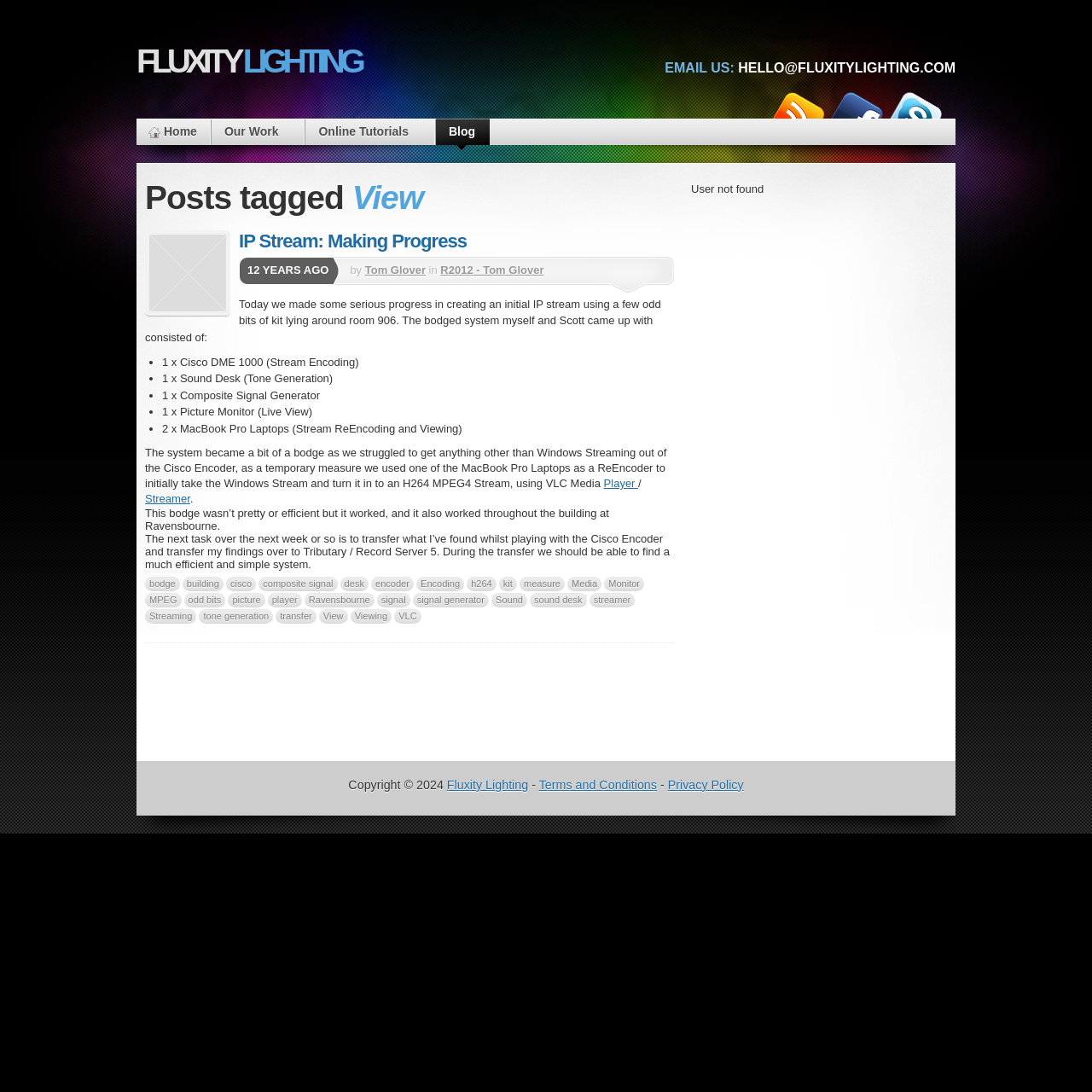Please determine the bounding box coordinates of the element's region to click in order to carry out the following instruction: "Email Fluxity Lighting". The coordinates should be four float numbers between 0 and 1, i.e., [left, top, right, bottom].

[0.676, 0.055, 0.875, 0.069]